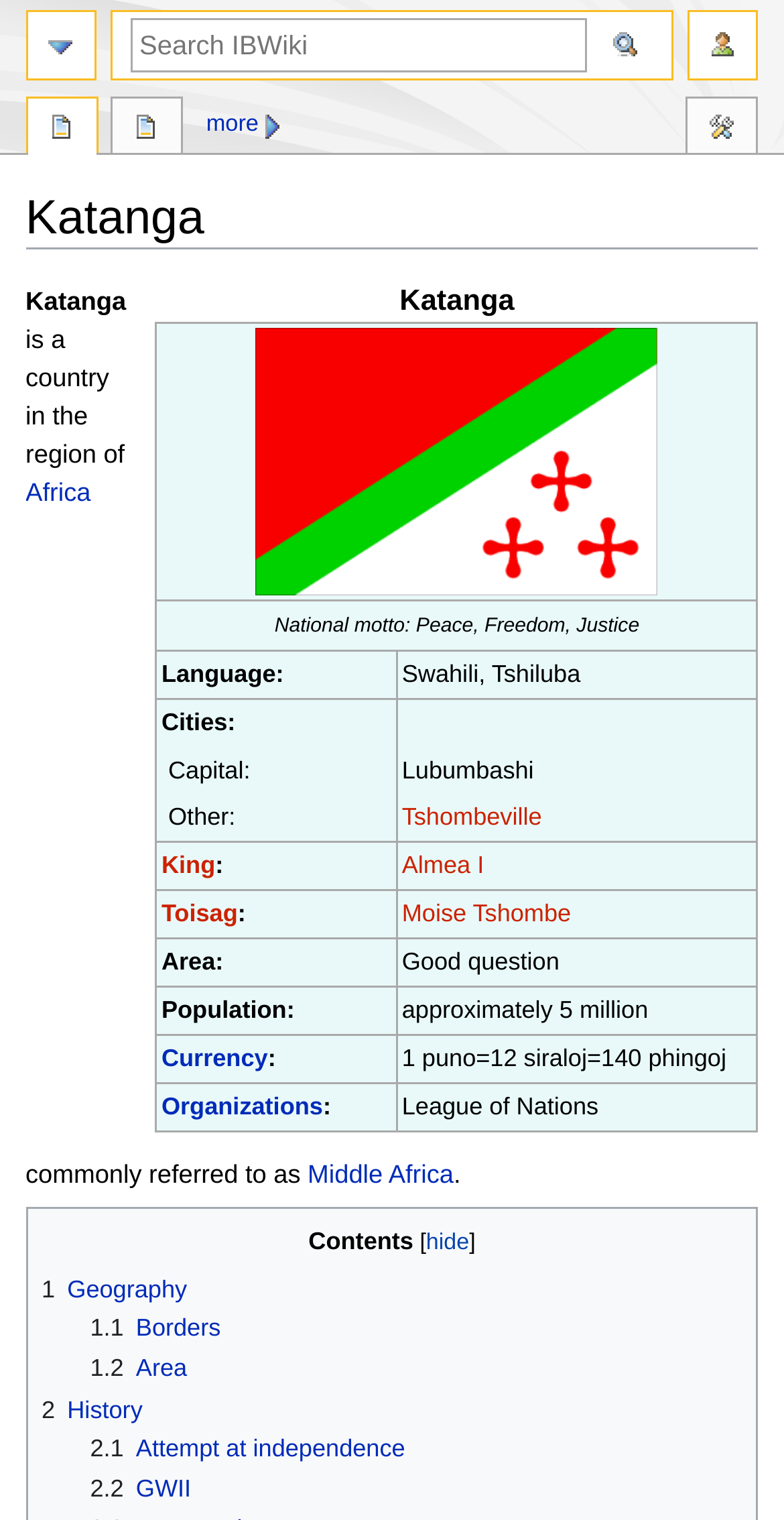Please specify the bounding box coordinates of the clickable section necessary to execute the following command: "Click on the link to read about the Geography of Katanga".

[0.053, 0.839, 0.239, 0.858]